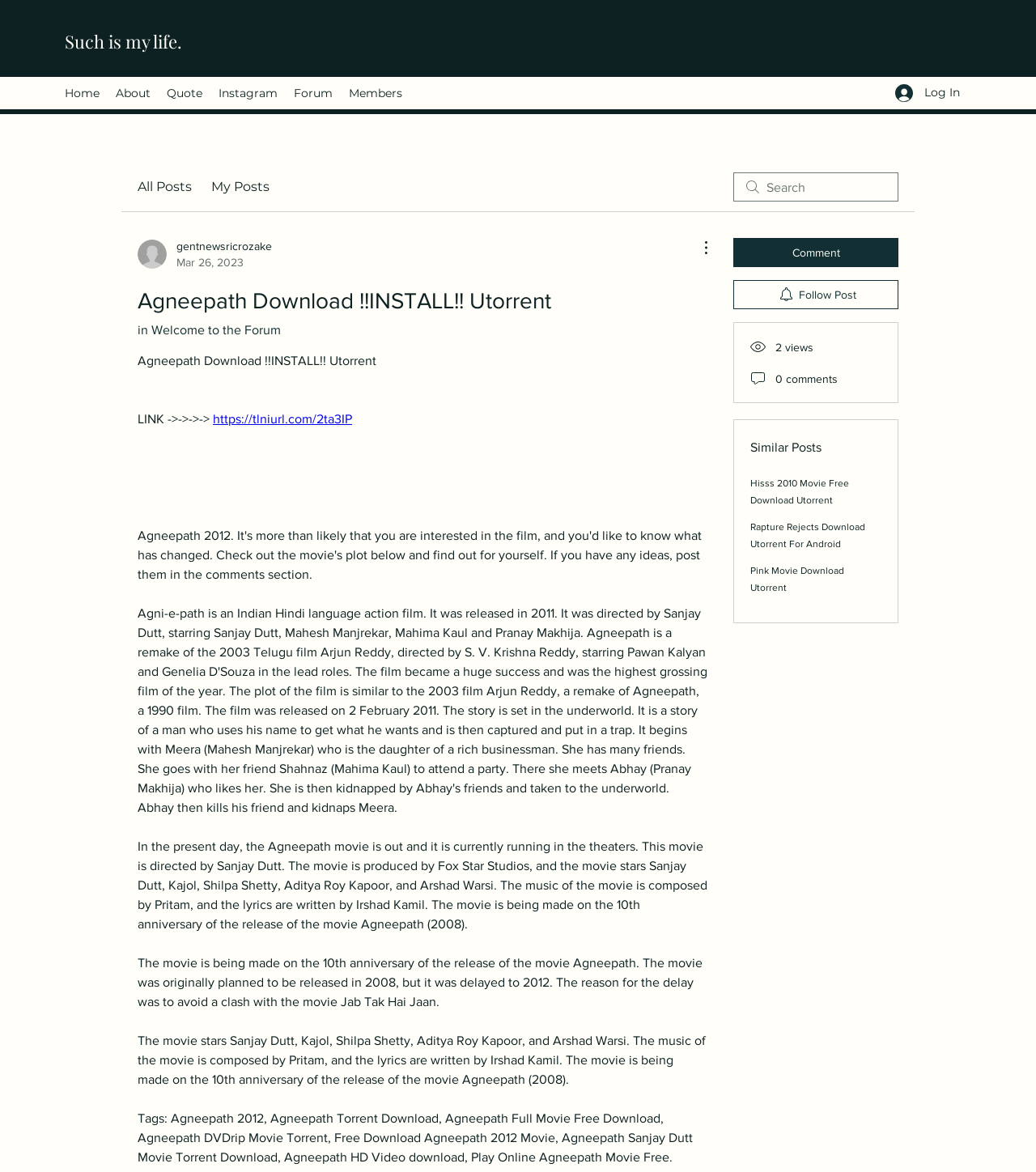Who is the director of the movie Agneepath? From the image, respond with a single word or brief phrase.

Sanjay Dutt